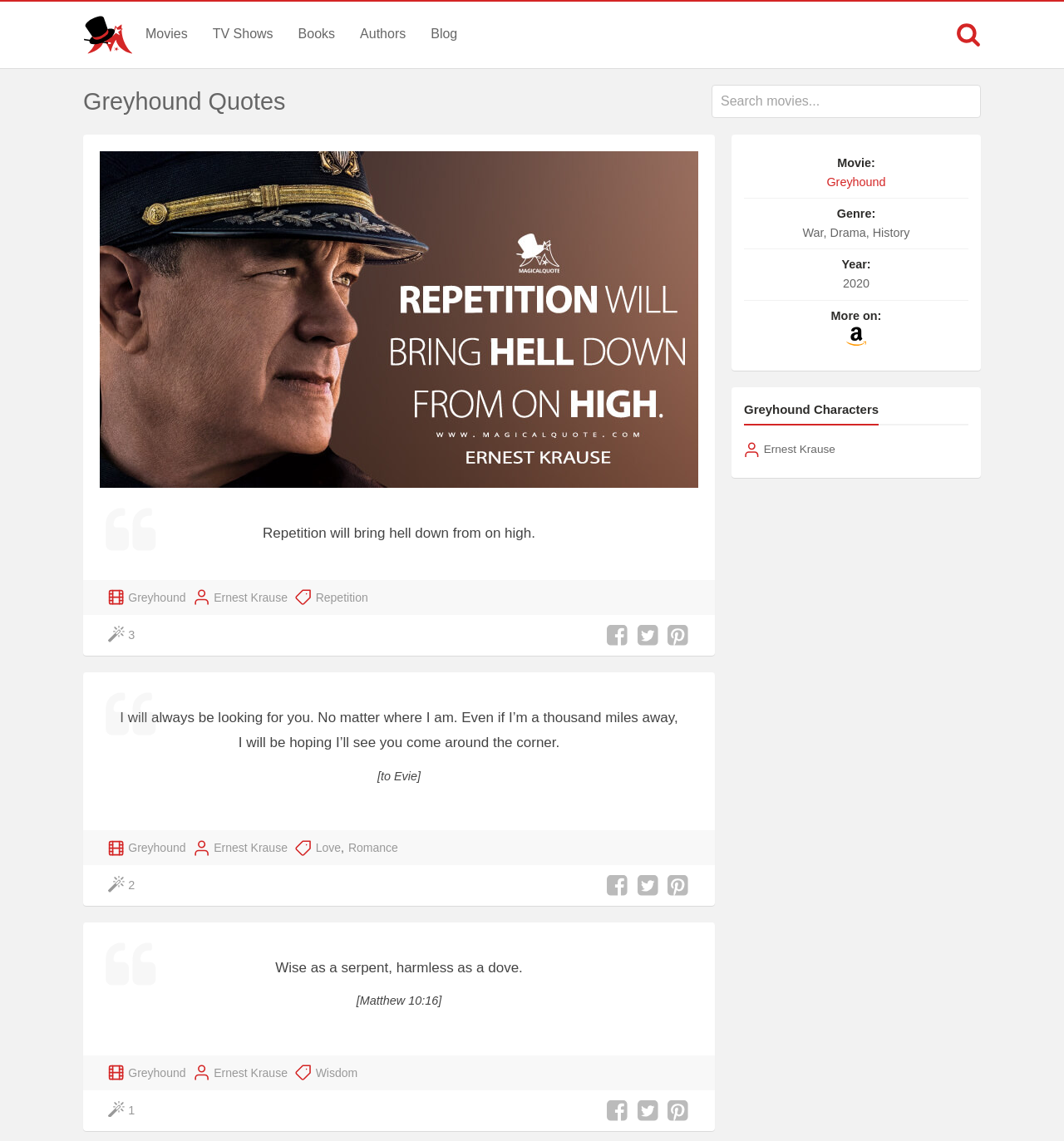Identify the bounding box coordinates of the clickable region to carry out the given instruction: "Search for movies".

[0.669, 0.074, 0.922, 0.104]